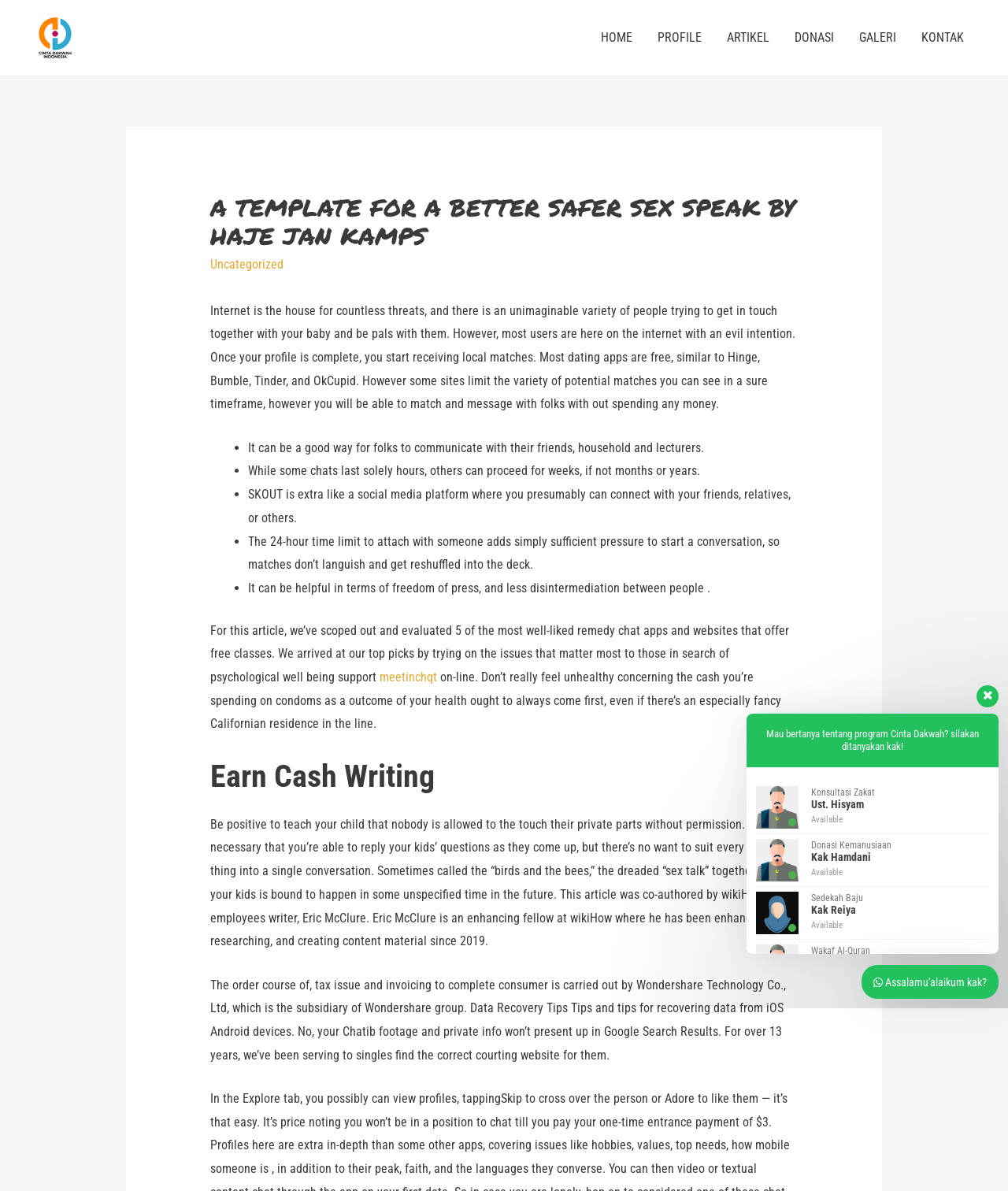What is the main topic of the article?
From the details in the image, provide a complete and detailed answer to the question.

I inferred the main topic by reading the heading 'A TEMPLATE FOR A BETTER SAFER SEX SPEAK BY HAJE JAN KAMPS' and the surrounding text, which discusses online safety and relationships.